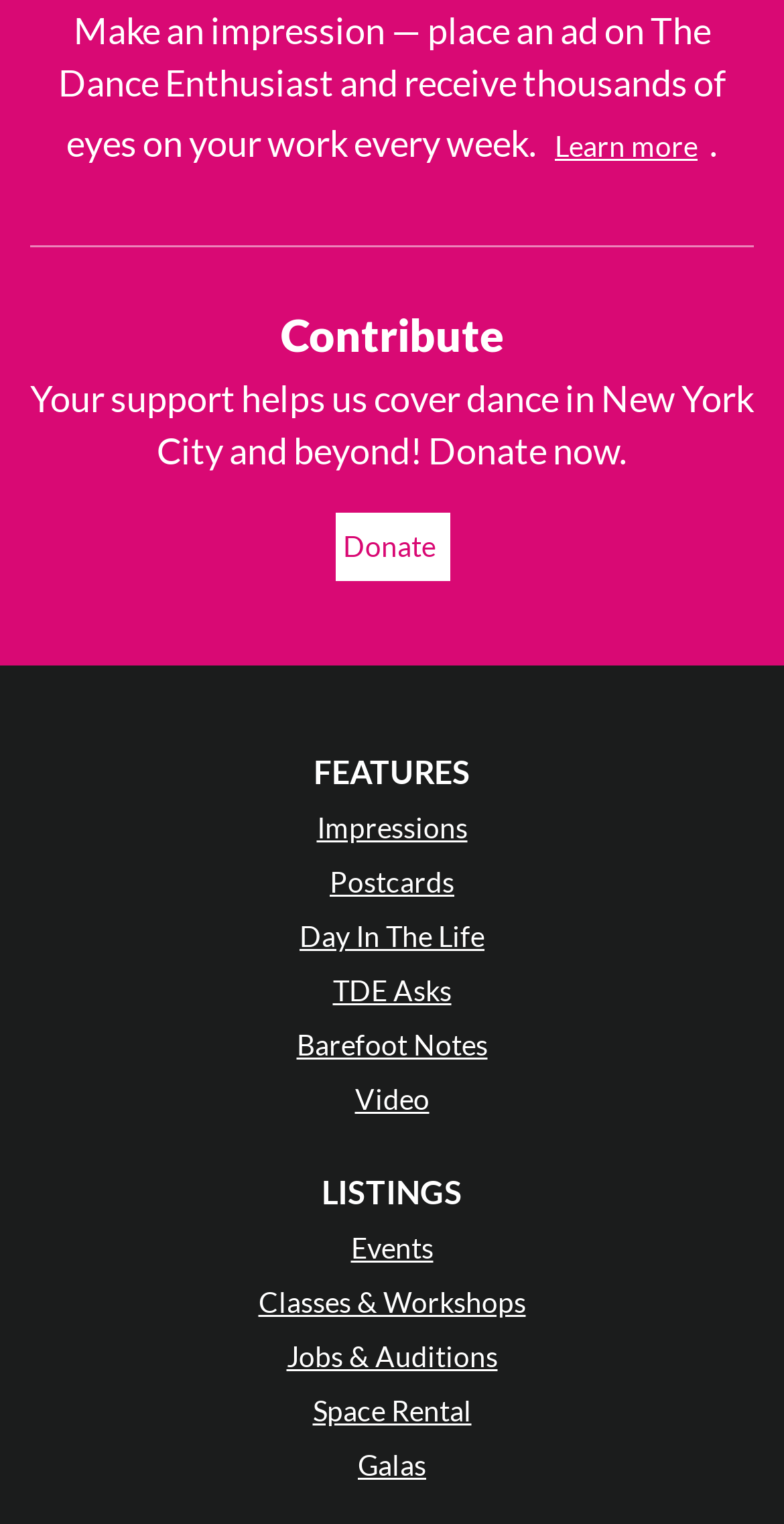Please find the bounding box coordinates of the clickable region needed to complete the following instruction: "Browse events". The bounding box coordinates must consist of four float numbers between 0 and 1, i.e., [left, top, right, bottom].

[0.447, 0.808, 0.553, 0.83]